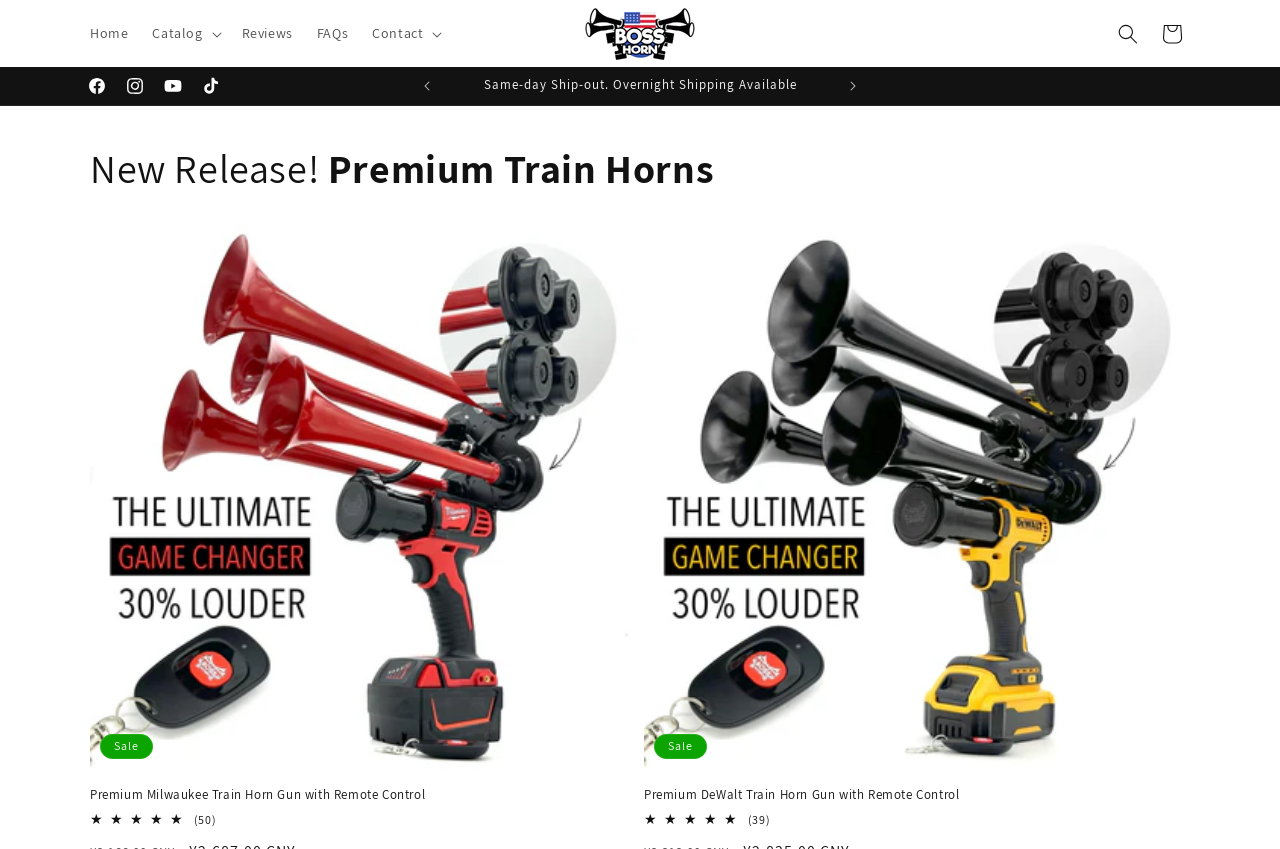Identify the main heading of the webpage and provide its text content.

Jet Inoue Air Horn: Amplify Your Sound!